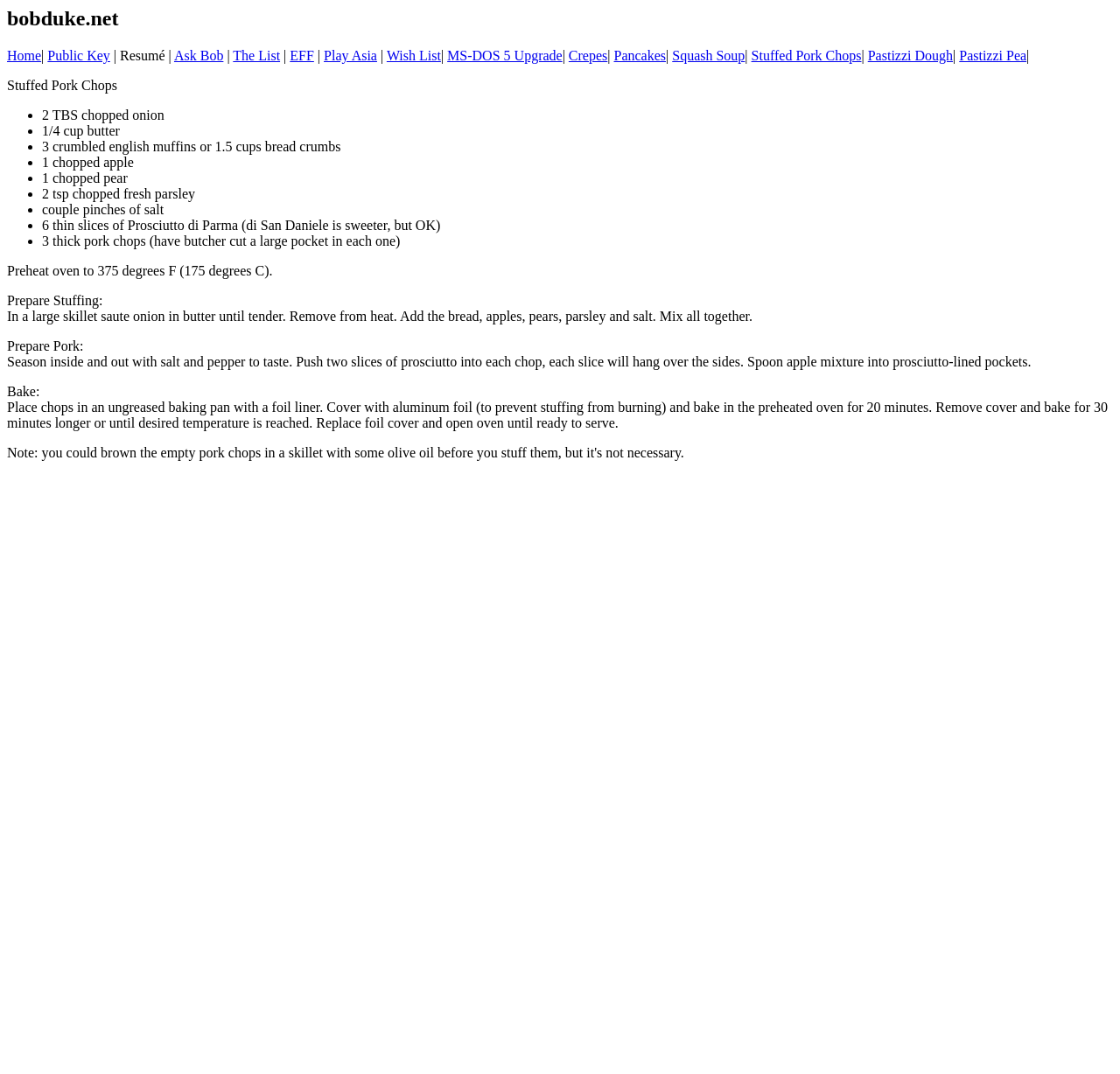Could you provide the bounding box coordinates for the portion of the screen to click to complete this instruction: "Click on Home"?

[0.006, 0.045, 0.037, 0.059]